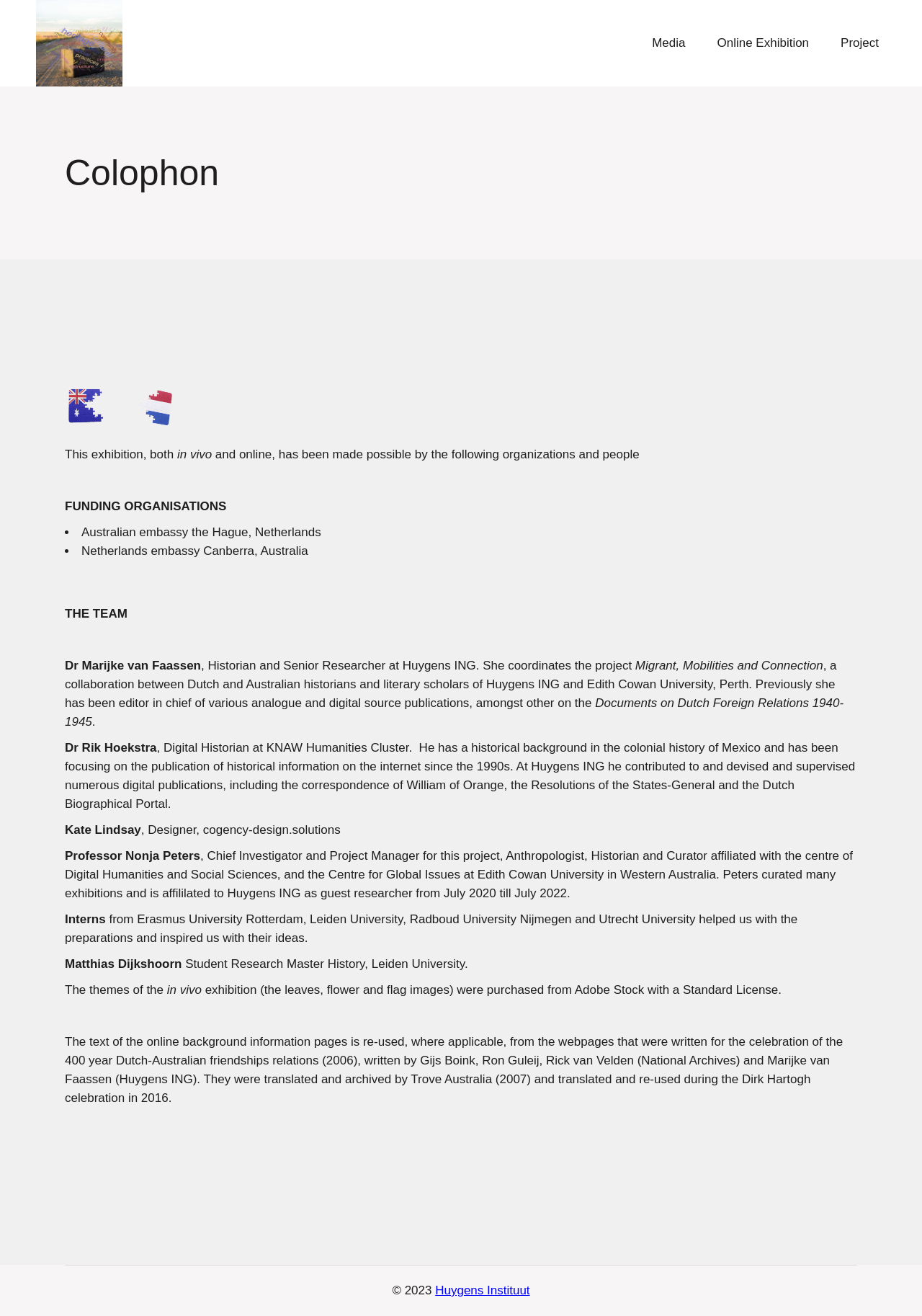Provide a one-word or one-phrase answer to the question:
What is the profession of Dr Marijke van Faassen?

Historian and Senior Researcher